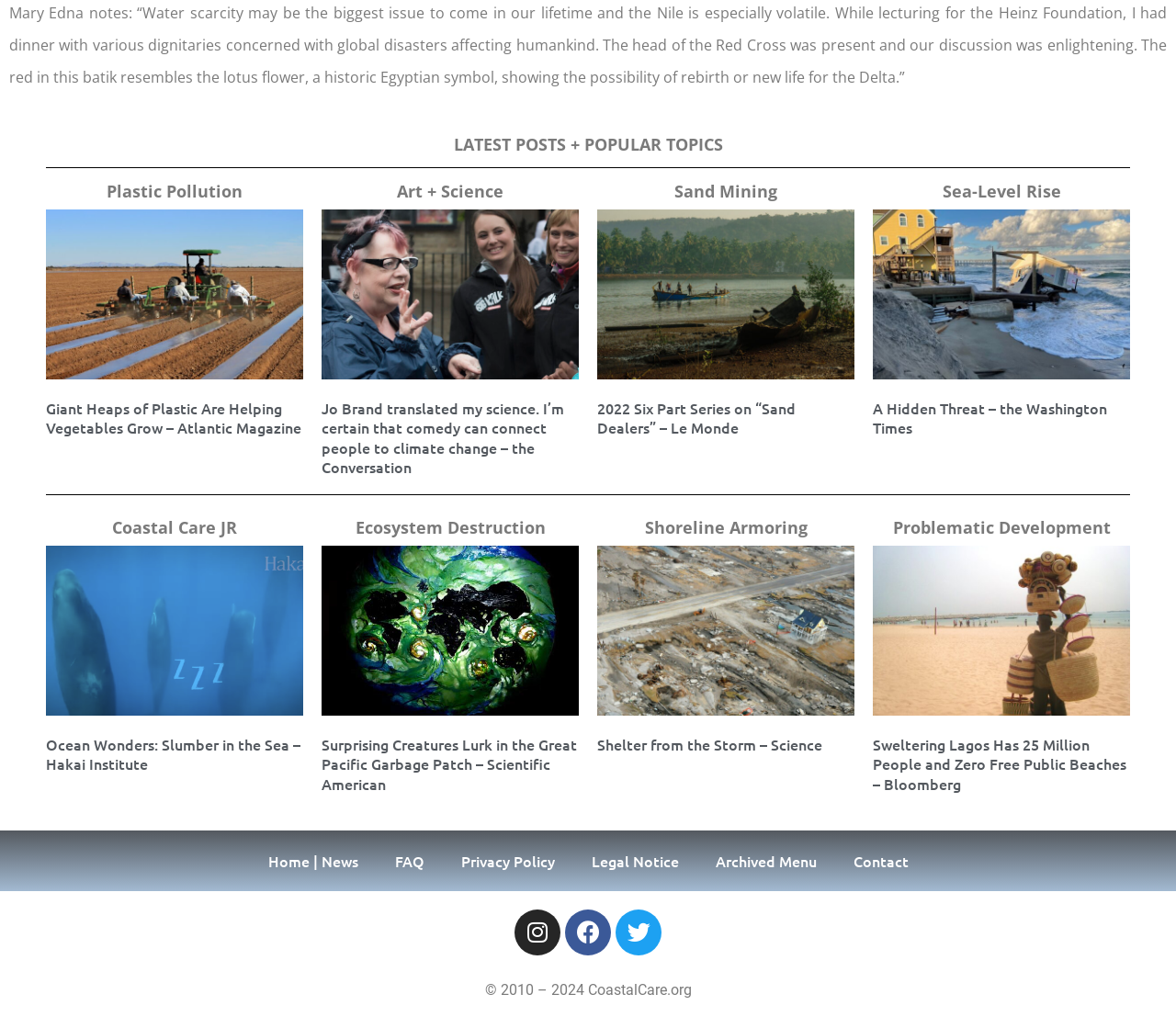From the element description Twitter, predict the bounding box coordinates of the UI element. The coordinates must be specified in the format (top-left x, top-left y, bottom-right x, bottom-right y) and should be within the 0 to 1 range.

[0.523, 0.884, 0.562, 0.929]